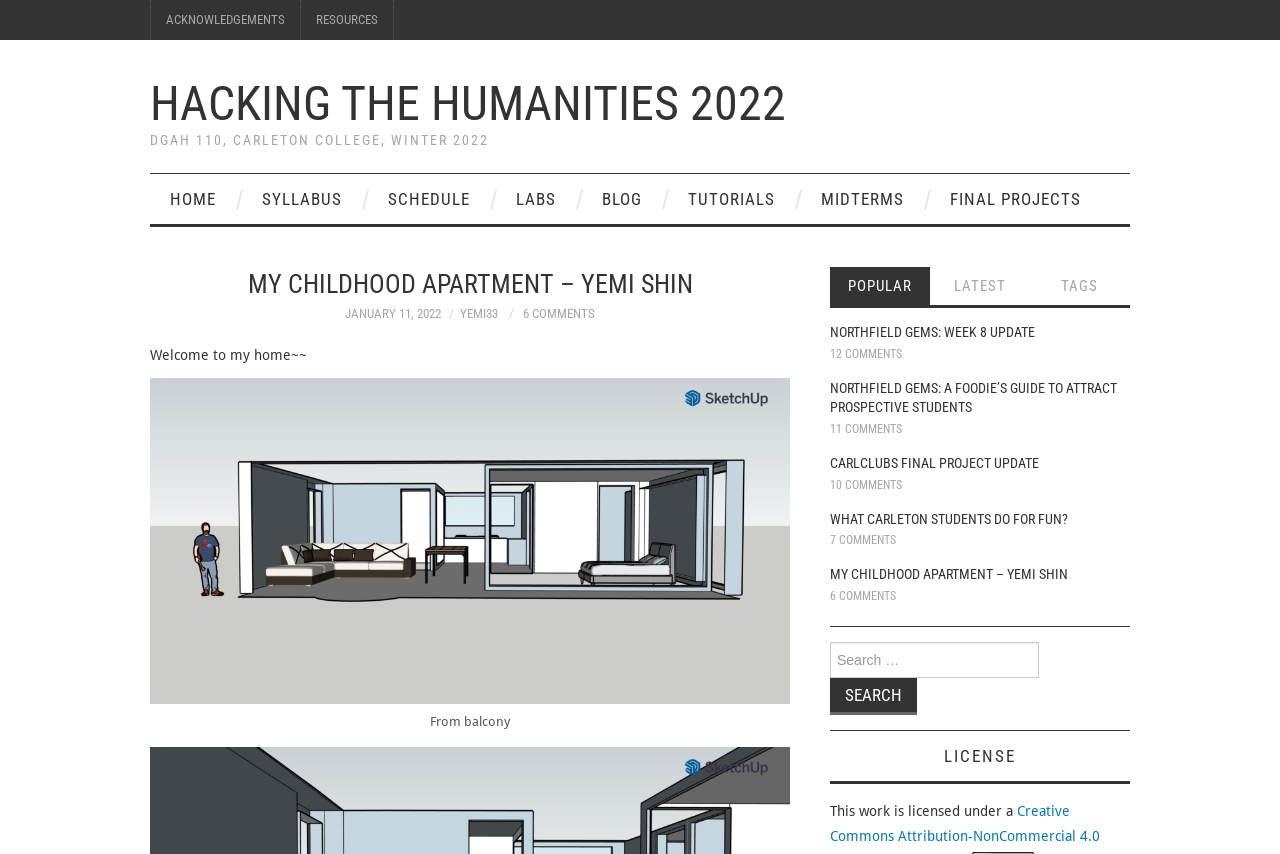Please identify the bounding box coordinates of the area I need to click to accomplish the following instruction: "view my childhood apartment".

[0.148, 0.313, 0.586, 0.355]